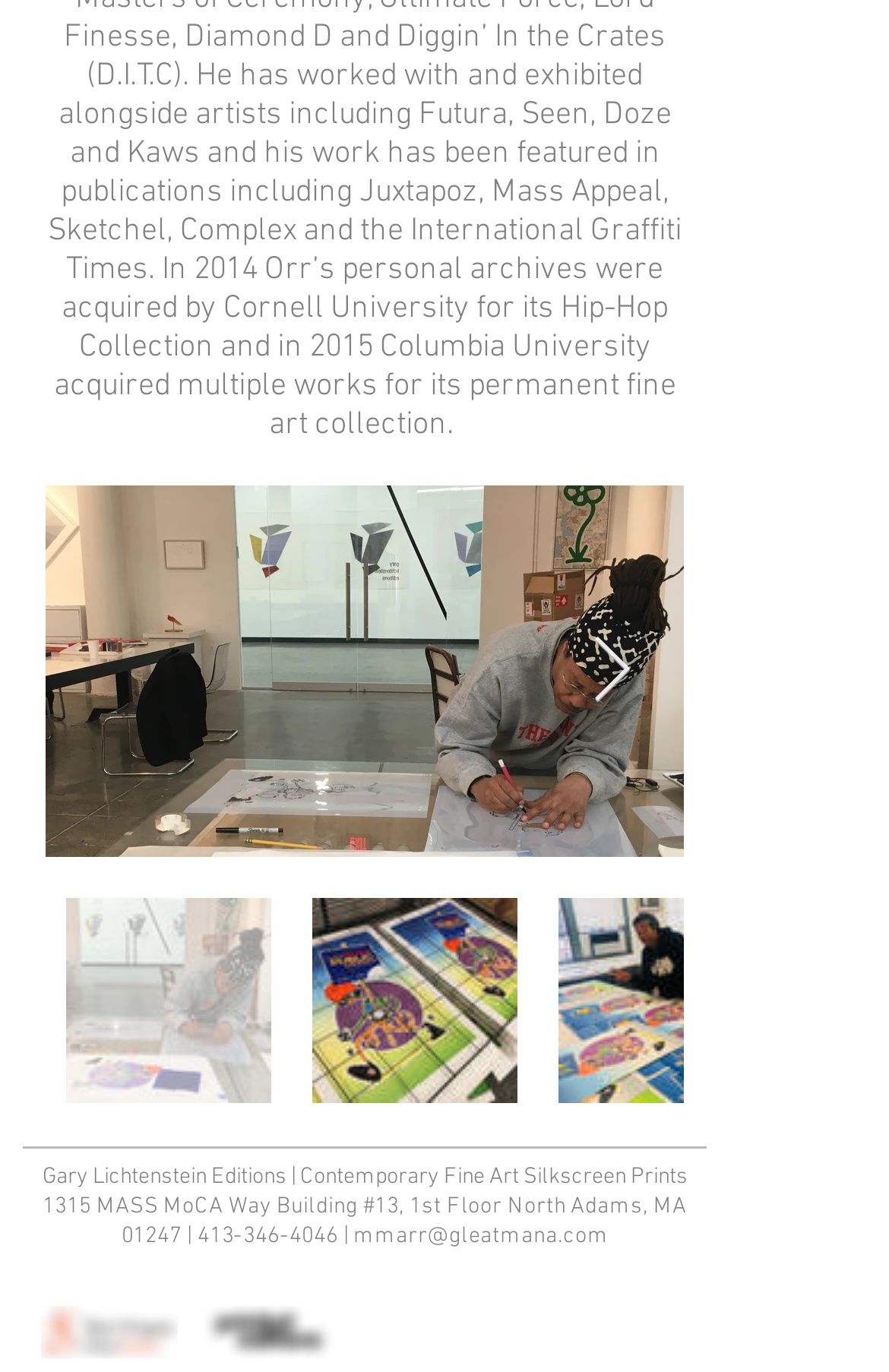Please identify the bounding box coordinates of the element's region that should be clicked to execute the following instruction: "View printed editions". The bounding box coordinates must be four float numbers between 0 and 1, i.e., [left, top, right, bottom].

[0.228, 0.951, 0.382, 0.989]